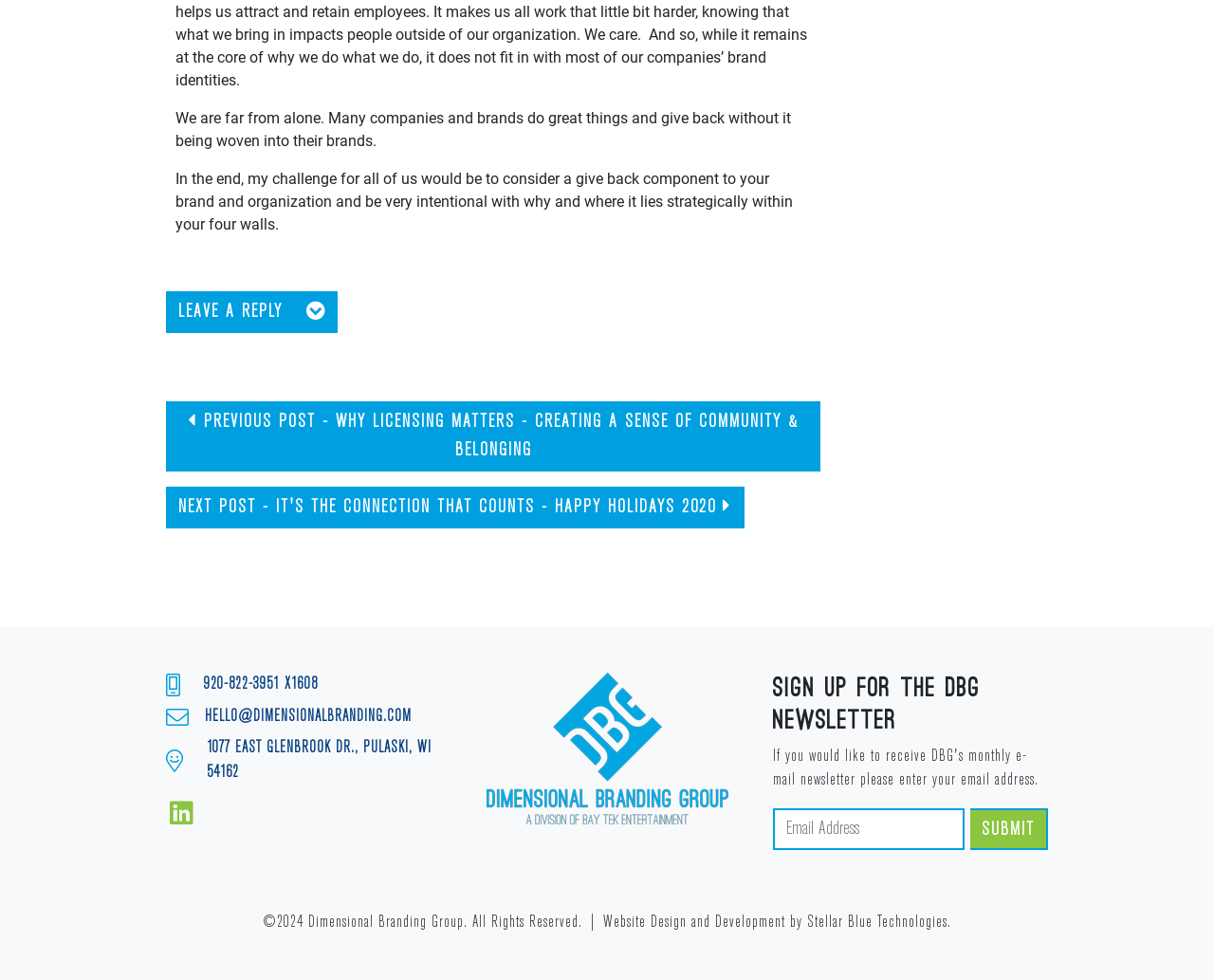What is the company name mentioned on the webpage
Provide a detailed and extensive answer to the question.

The company name 'Dimensional Branding Group' is mentioned in the image description and the copyright text at the bottom of the webpage, indicating that it is the company responsible for the content on the webpage.